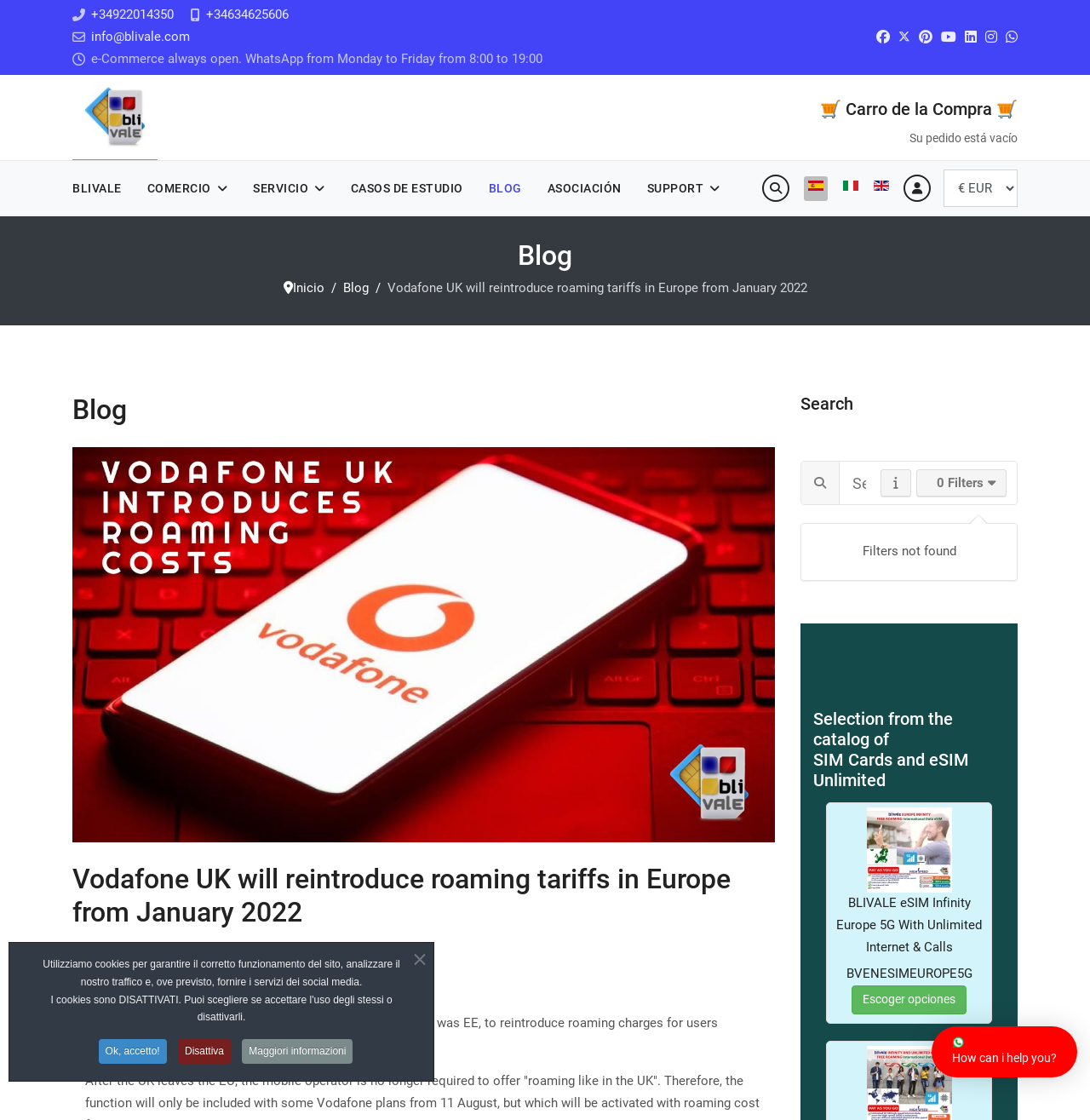Give a full account of the webpage's elements and their arrangement.

This webpage appears to be a blog post from a company called Blivale, which sells SIM cards and eSIMs. The main topic of the post is Vodafone UK's reintroduction of roaming tariffs in Europe from January 2022.

At the top of the page, there are several links to contact information, including phone numbers and an email address. Below this, there is a section with links to social media platforms, including Facebook, Twitter, Pinterest, YouTube, LinkedIn, and Instagram.

On the left side of the page, there is a menu with links to various sections of the website, including the shop, commerce, service, case studies, blog, and support. There is also a search bar and a combobox to select the language of the website.

The main content of the page is the blog post, which has a heading and a brief summary of the article. The post is divided into sections, with headings and images. There is also a section with a call to action, encouraging readers to choose options for their SIM card or eSIM.

At the bottom of the page, there is a section with a WhatsApp icon and a message asking how the company can help the user. There are also several small images of emoticons.

On the right side of the page, there is a section with a heading "Selection from the catalog of SIM Cards and eSIM Unlimited" and a link to a product called "BLIVALE eSIM Infinity Europe 5G With Unlimited Internet & Calls". There is also a section with a heading "Filters not found" and a link to clear filters.

Finally, at the very bottom of the page, there is a message about the use of cookies on the website and options to accept or disable them.